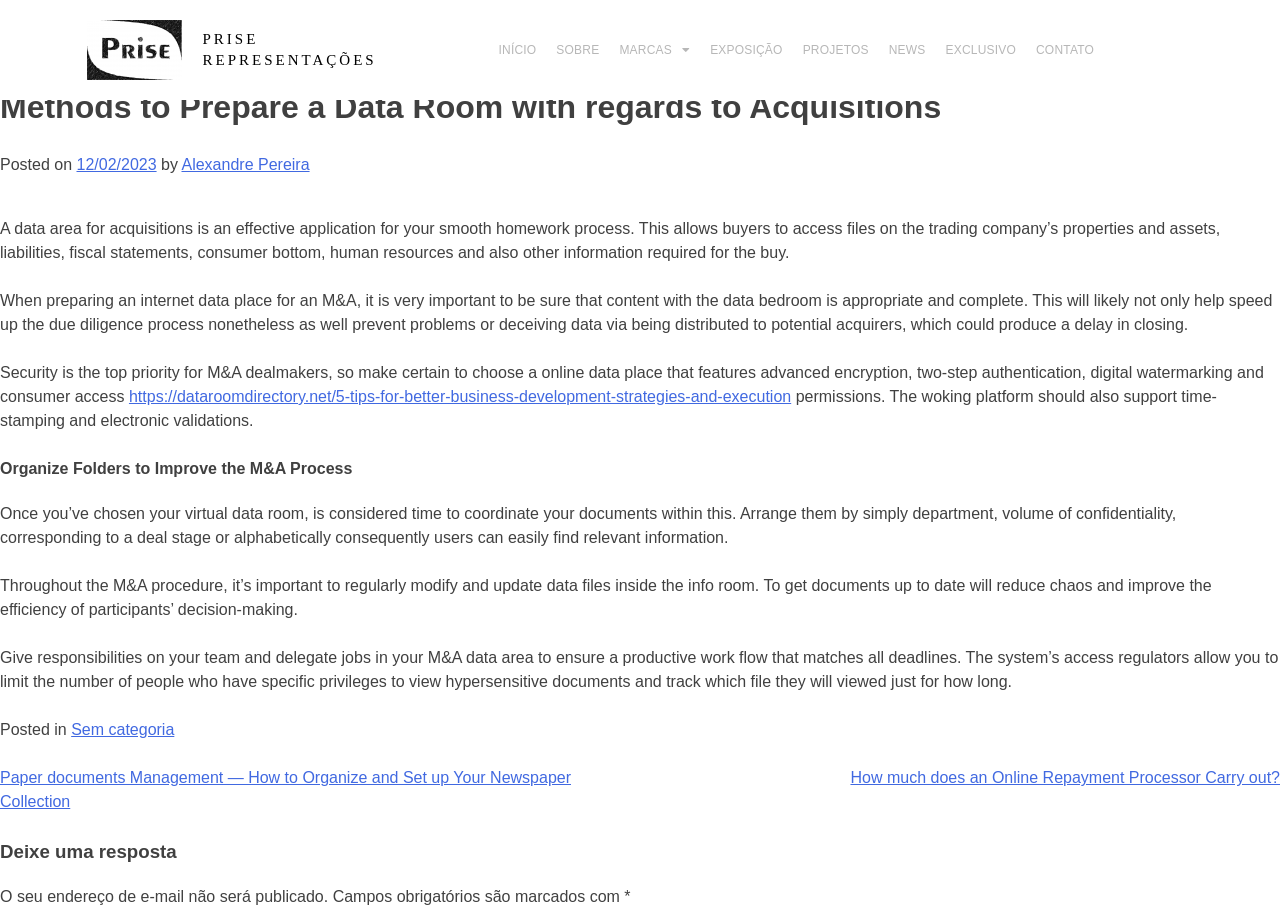Pinpoint the bounding box coordinates of the clickable area necessary to execute the following instruction: "go to advanced search". The coordinates should be given as four float numbers between 0 and 1, namely [left, top, right, bottom].

None